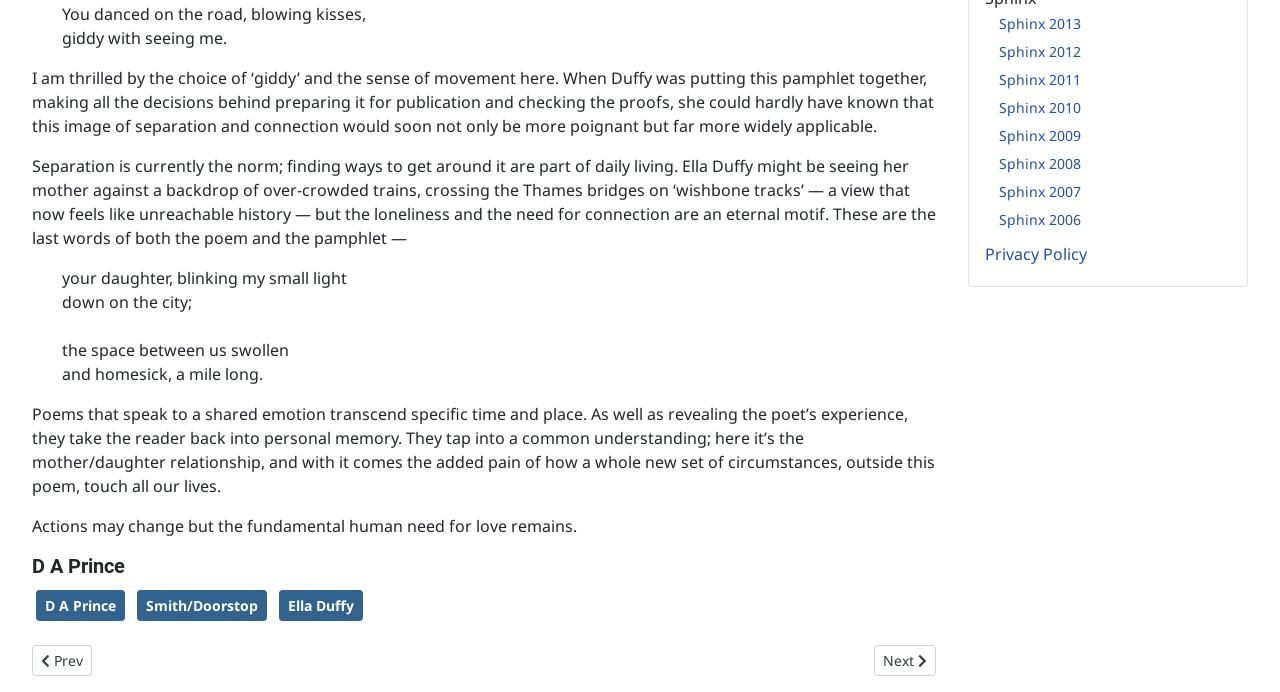Please determine the bounding box coordinates, formatted as (top-left x, top-left y, bottom-right x, bottom-right y), with all values as floating point numbers between 0 and 1. Identify the bounding box of the region described as: Sphinx 2008

[0.78, 0.223, 0.845, 0.25]